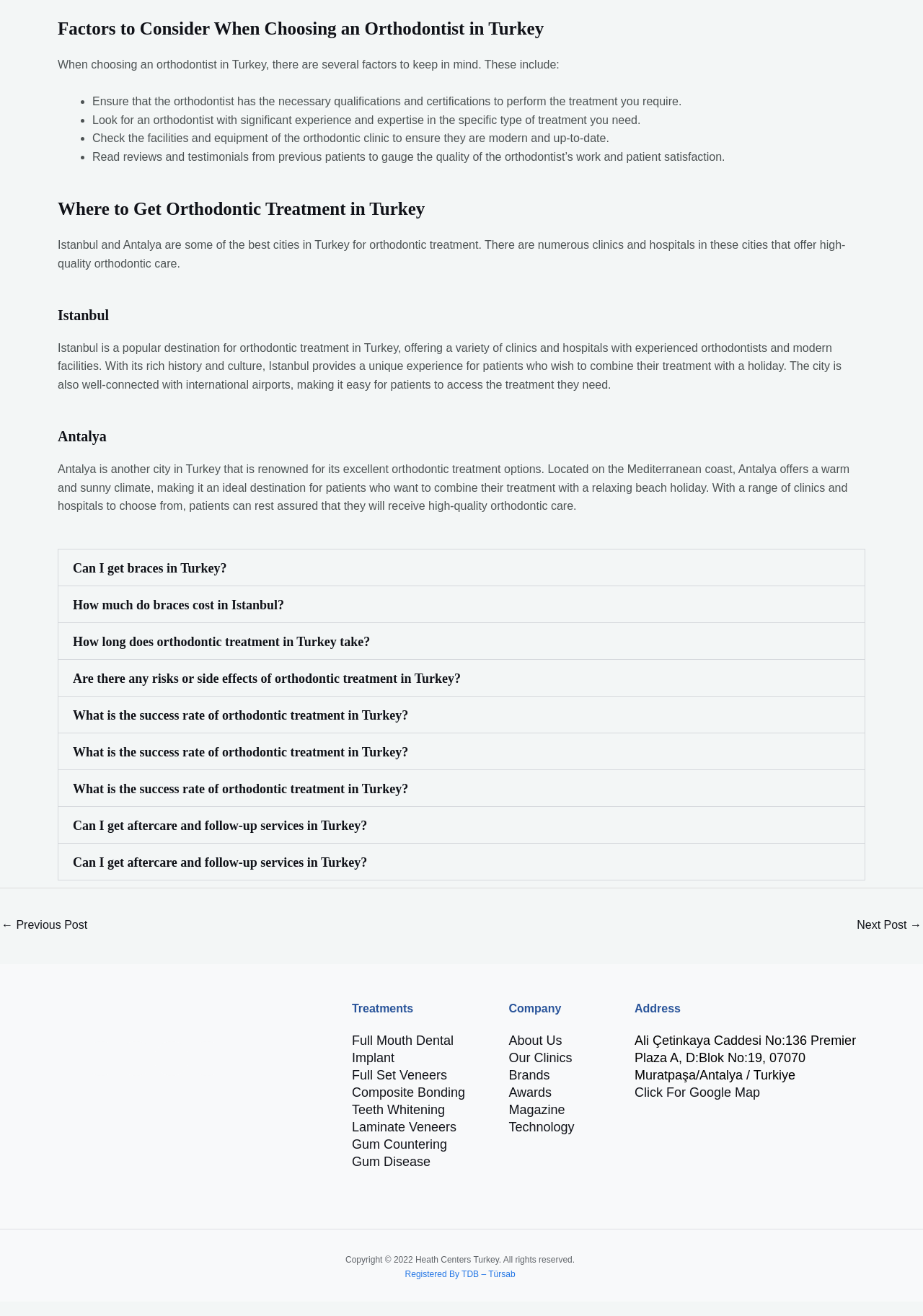Please provide the bounding box coordinates in the format (top-left x, top-left y, bottom-right x, bottom-right y). Remember, all values are floating point numbers between 0 and 1. What is the bounding box coordinate of the region described as: Full Set Veneers

[0.381, 0.811, 0.484, 0.822]